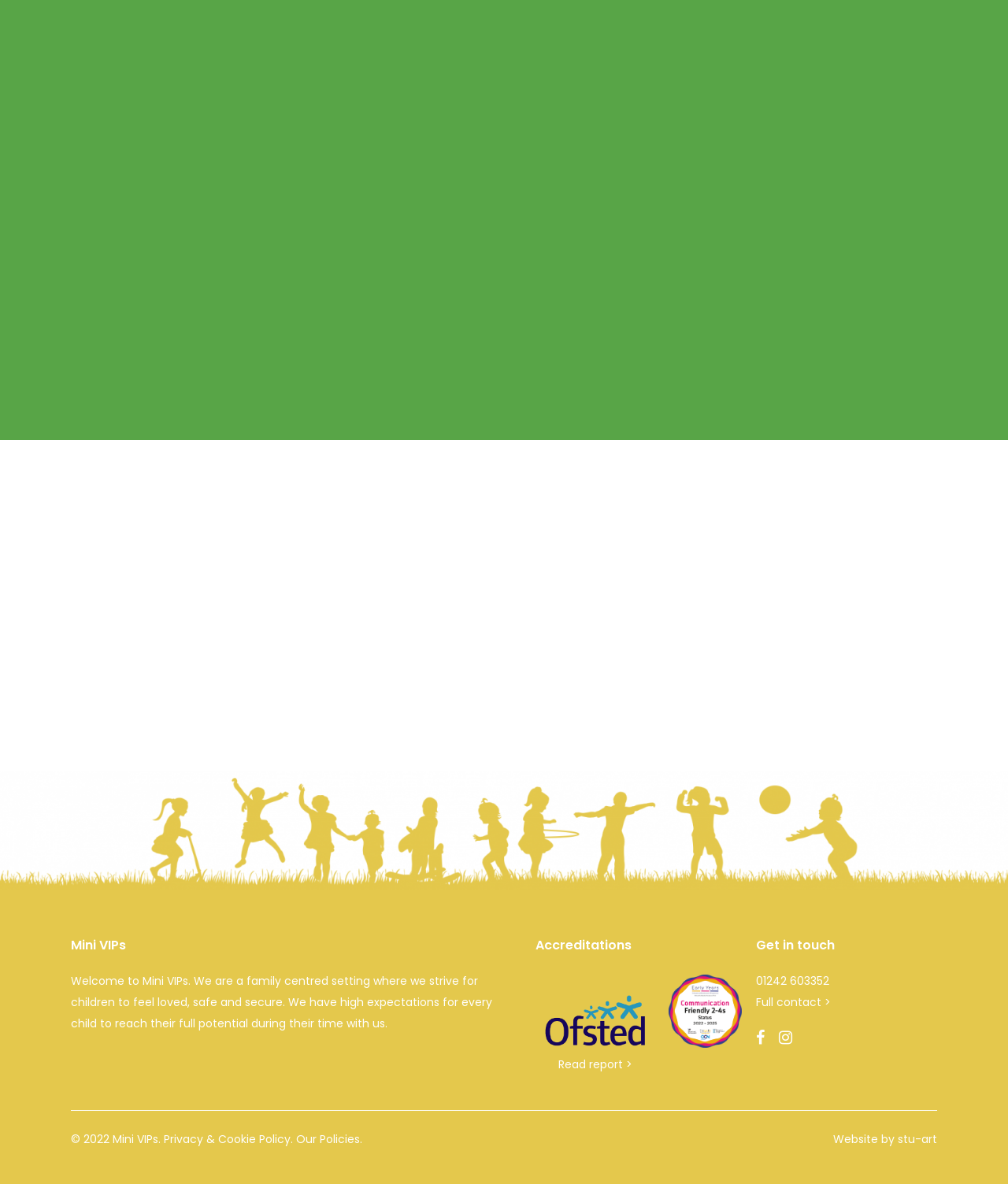Please specify the bounding box coordinates of the region to click in order to perform the following instruction: "Click 'Discover more'".

[0.07, 0.239, 0.211, 0.267]